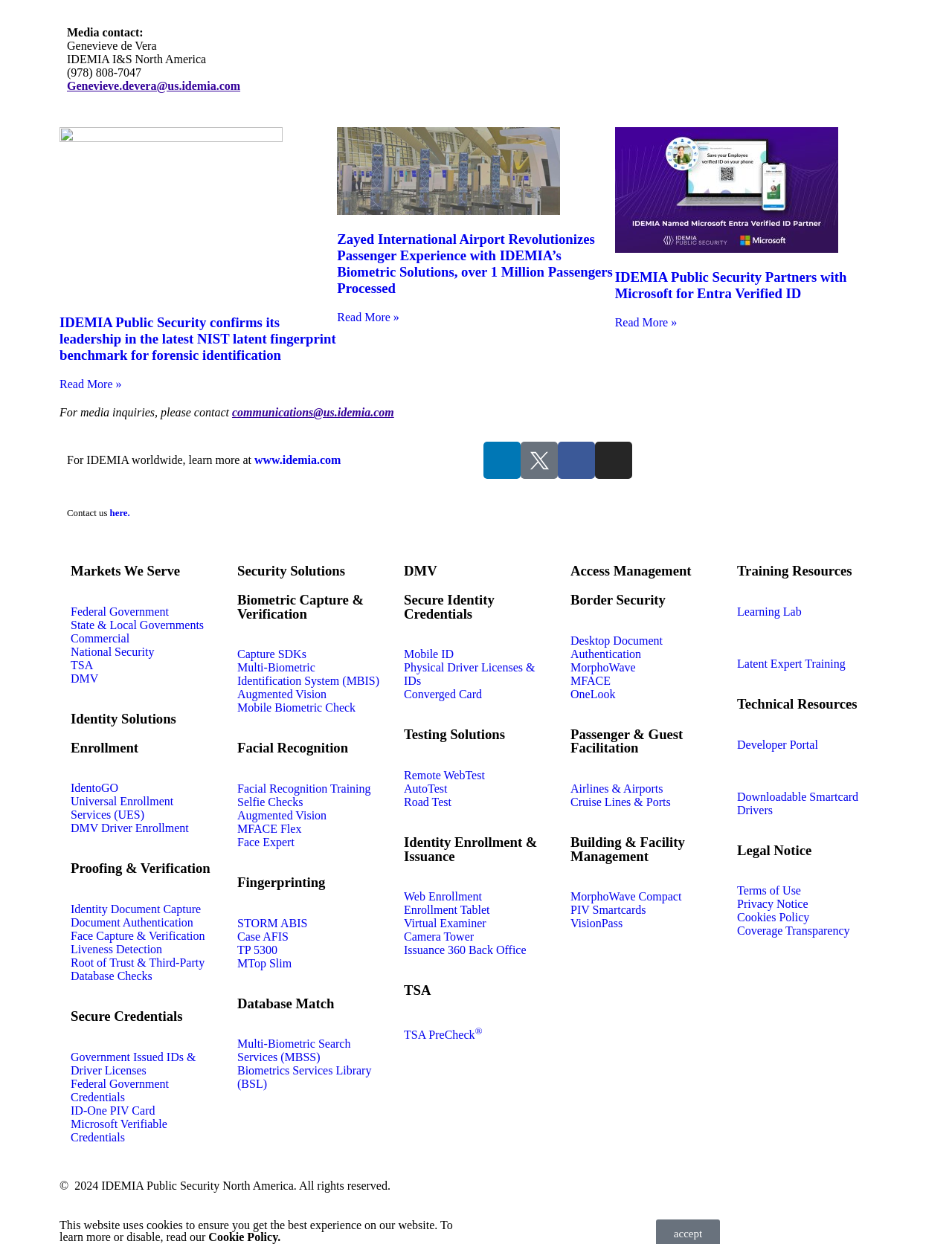Identify the bounding box coordinates of the part that should be clicked to carry out this instruction: "Visit Markets We Serve page".

[0.074, 0.453, 0.189, 0.465]